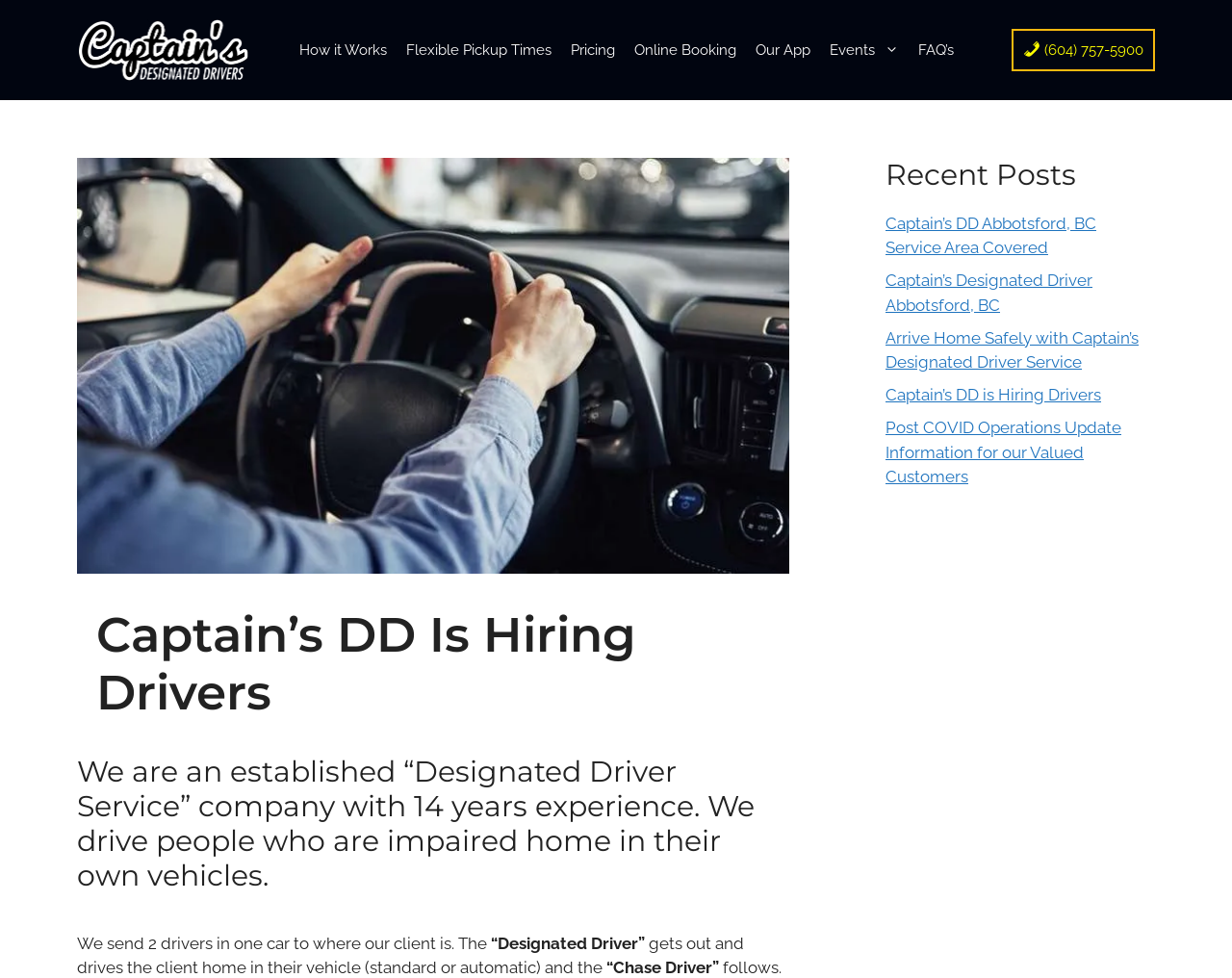Please examine the image and answer the question with a detailed explanation:
What is the name of the company?

The company's name is mentioned in the banner at the top of the webpage, and it is also mentioned in the navigation links and headings throughout the webpage.